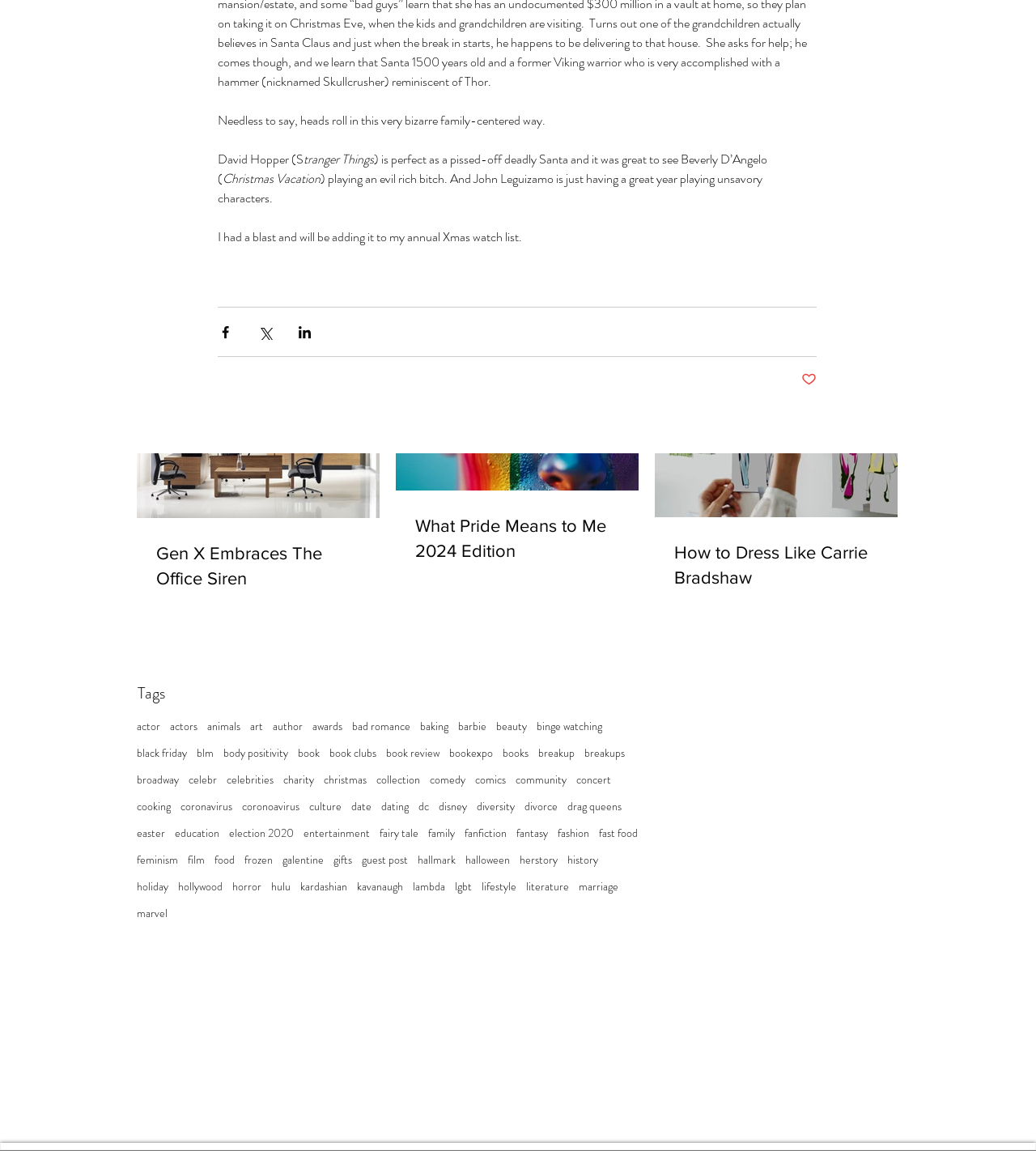What is the title of the first post?
Please provide a comprehensive answer based on the information in the image.

The title of the first post can be found in the region element with the description 'Post list. Select a post to read.' which contains a generic element with the text 'Gen X Embraces The Office Siren'.